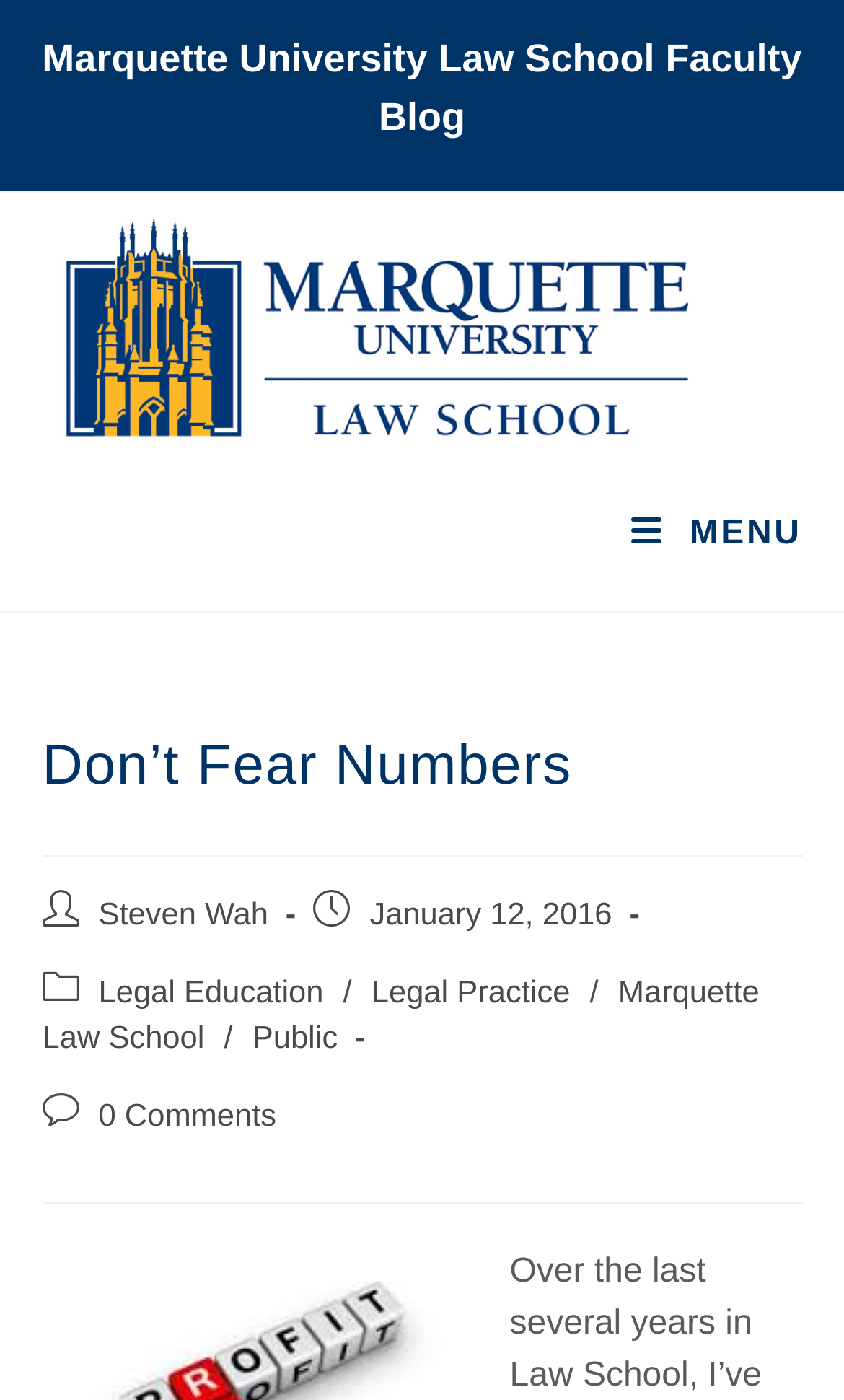What is the name of the blog?
Using the visual information, answer the question in a single word or phrase.

Marquette University Law School Faculty Blog